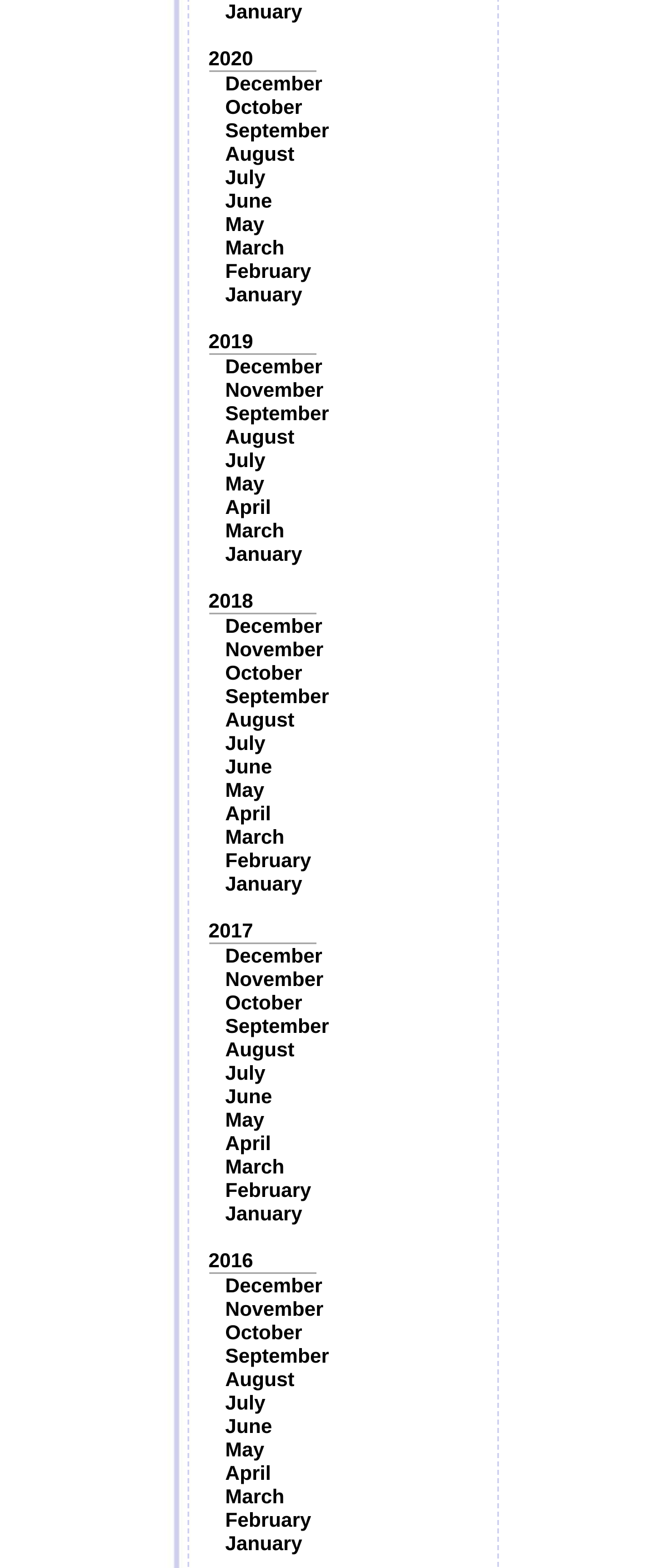Using the information from the screenshot, answer the following question thoroughly:
How many links are there for January?

I counted the number of links with the text 'January' and found that there are four links, each corresponding to a different year (2020, 2019, 2018, and 2017).